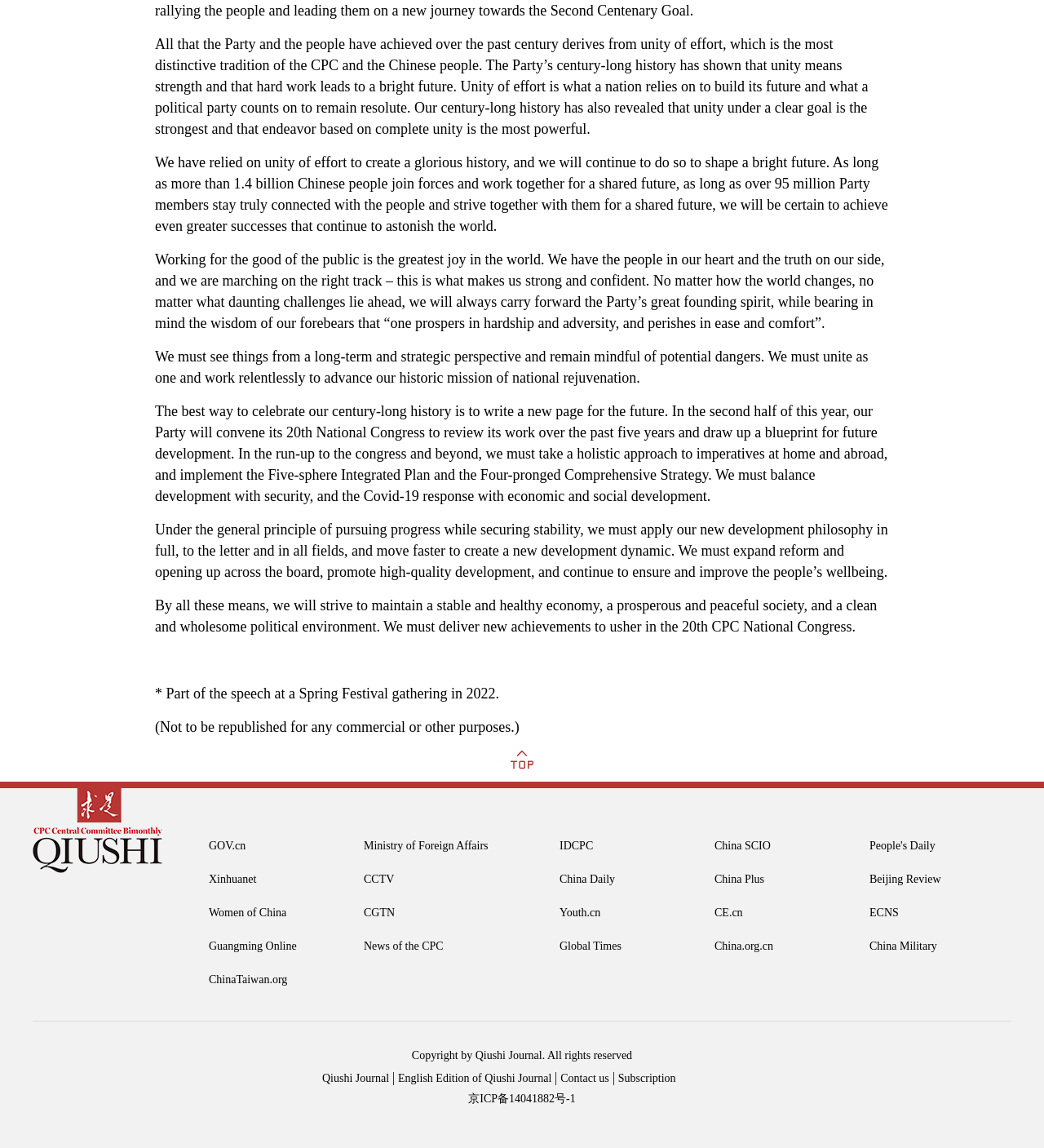Identify the bounding box coordinates for the UI element described as follows: "Women of China". Ensure the coordinates are four float numbers between 0 and 1, formatted as [left, top, right, bottom].

[0.2, 0.787, 0.294, 0.802]